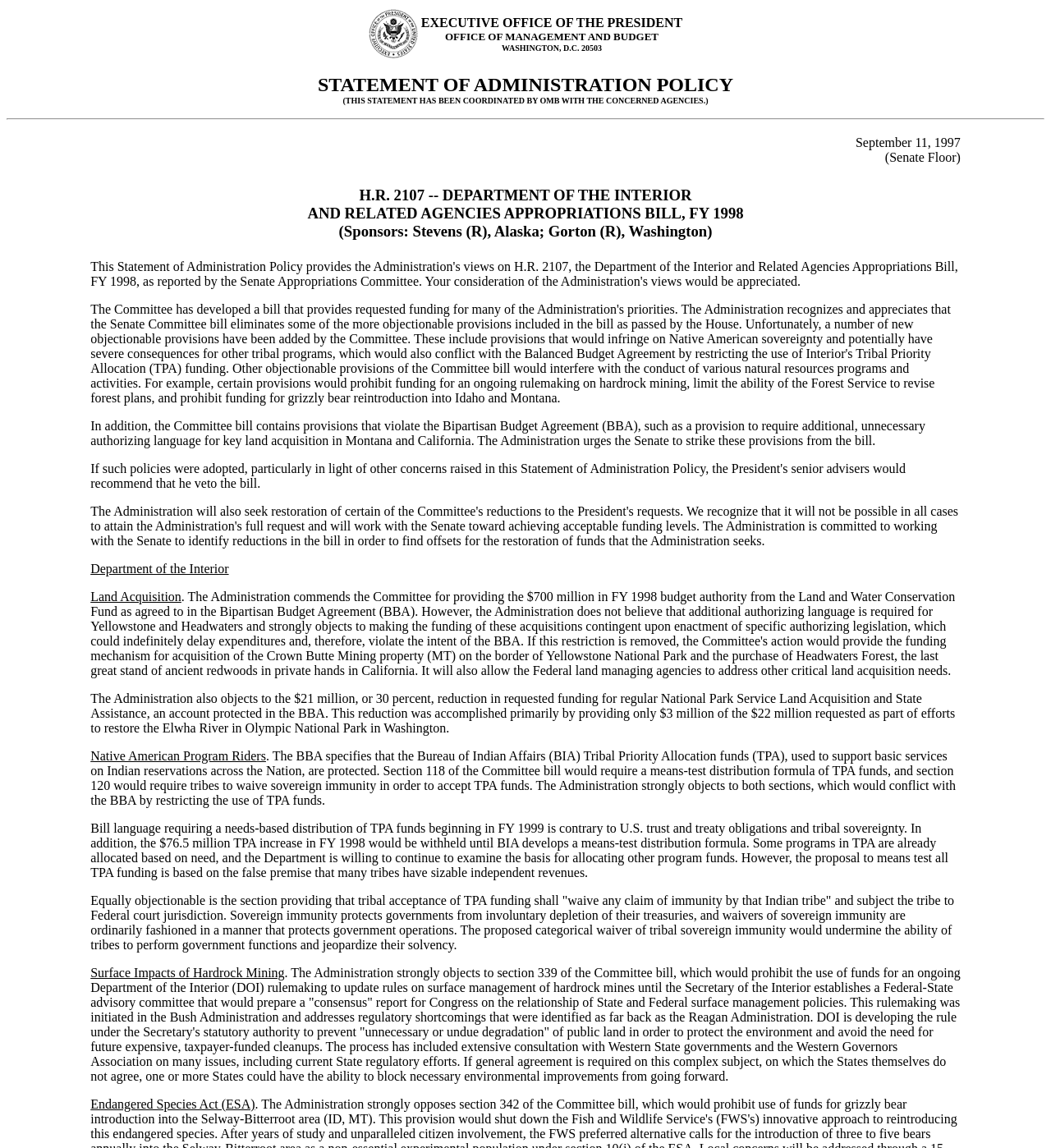What is the name of the bill mentioned?
Based on the image, please offer an in-depth response to the question.

I found the name of the bill 'H.R. 2107' in the LayoutTableCell element with the text 'H.R. 2107 -- DEPARTMENT OF THE INTERIOR AND RELATED AGENCIES APPROPRIATIONS BILL, FY 1998' which is located at [0.085, 0.146, 0.915, 0.224].